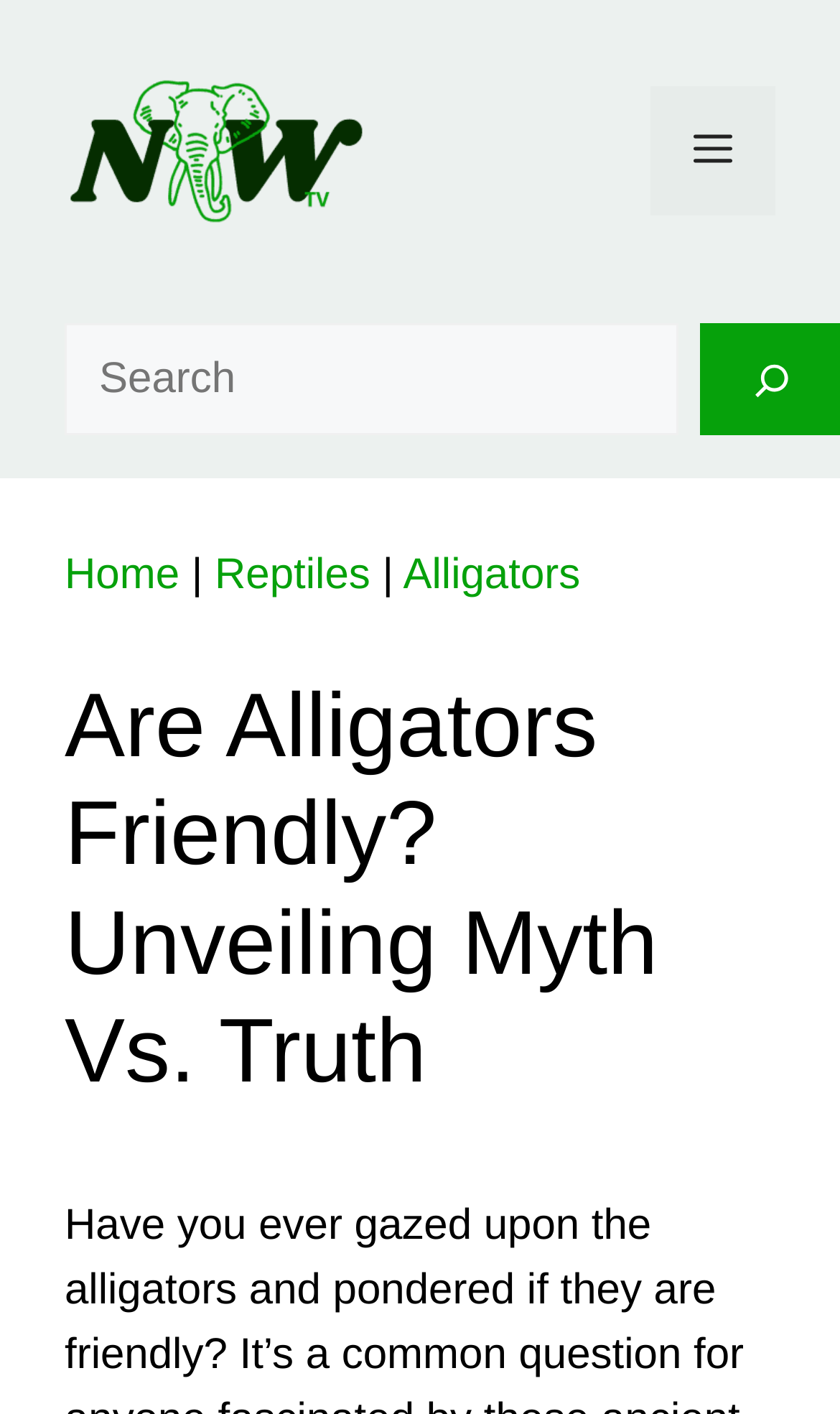Using the information in the image, give a comprehensive answer to the question: 
How many elements are in the header?

I counted the number of elements within the HeaderAsNonLandmark element, which are the navigation breadcrumbs, the heading, and the search box, to get the answer.